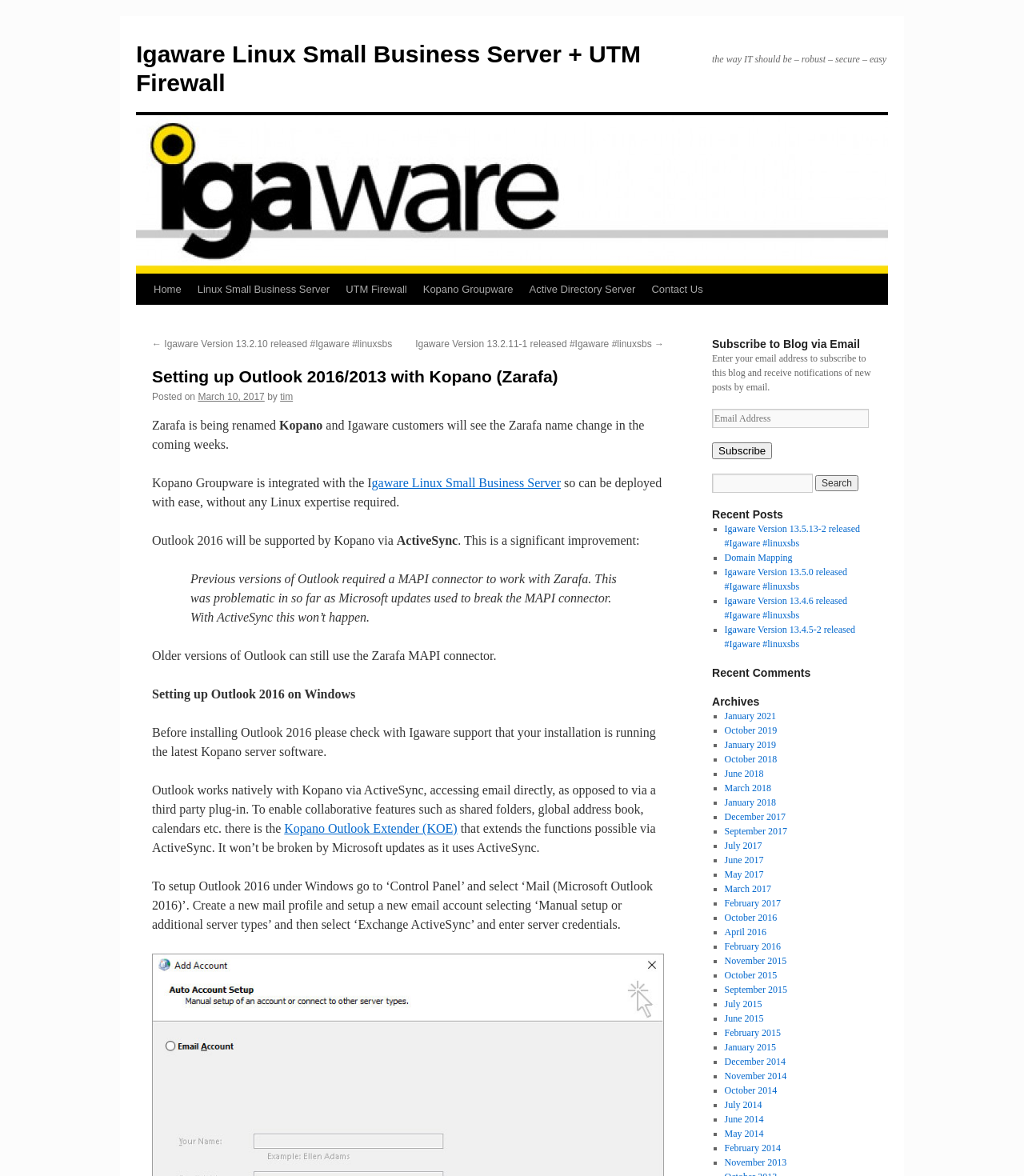Can you specify the bounding box coordinates for the region that should be clicked to fulfill this instruction: "Check Archives".

[0.695, 0.59, 0.852, 0.603]